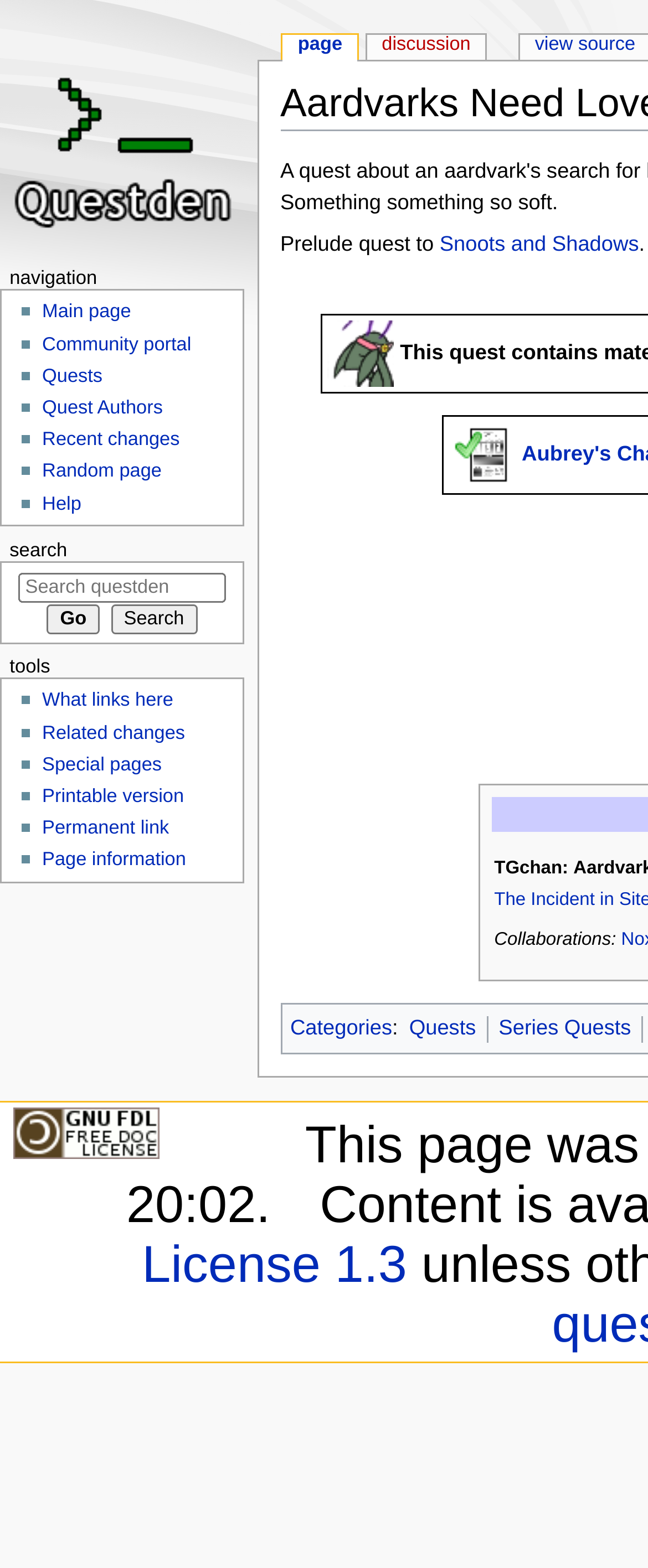Please mark the bounding box coordinates of the area that should be clicked to carry out the instruction: "View page information".

[0.065, 0.542, 0.287, 0.555]